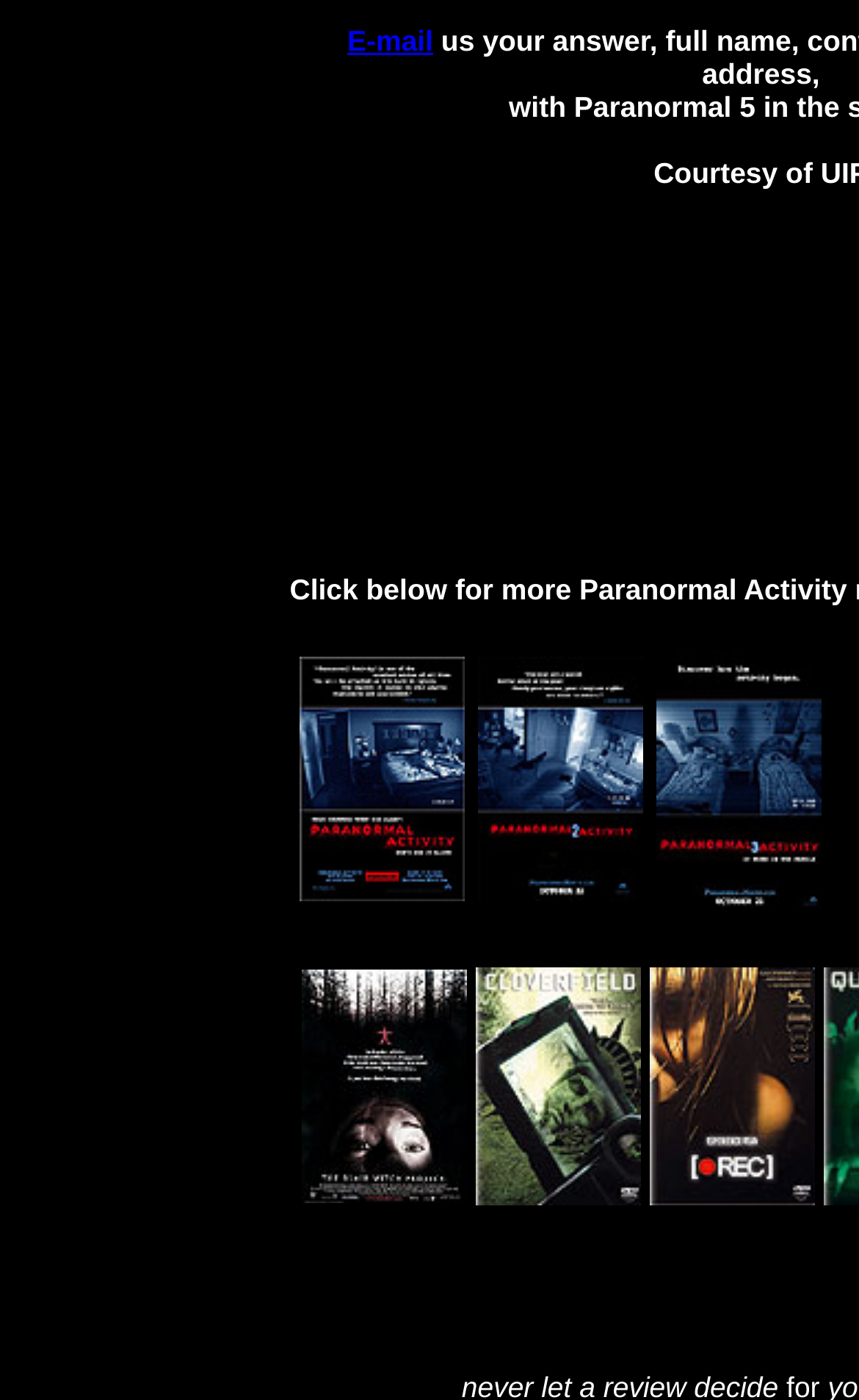How many columns are in the table?
Analyze the image and provide a thorough answer to the question.

By examining the table structure, I can see that there are four column headers: 'Paranormal Activity', 'Paranormal Activity 2', 'Paranormal Activity 3', and a blank column header. Therefore, there are four columns in the table.